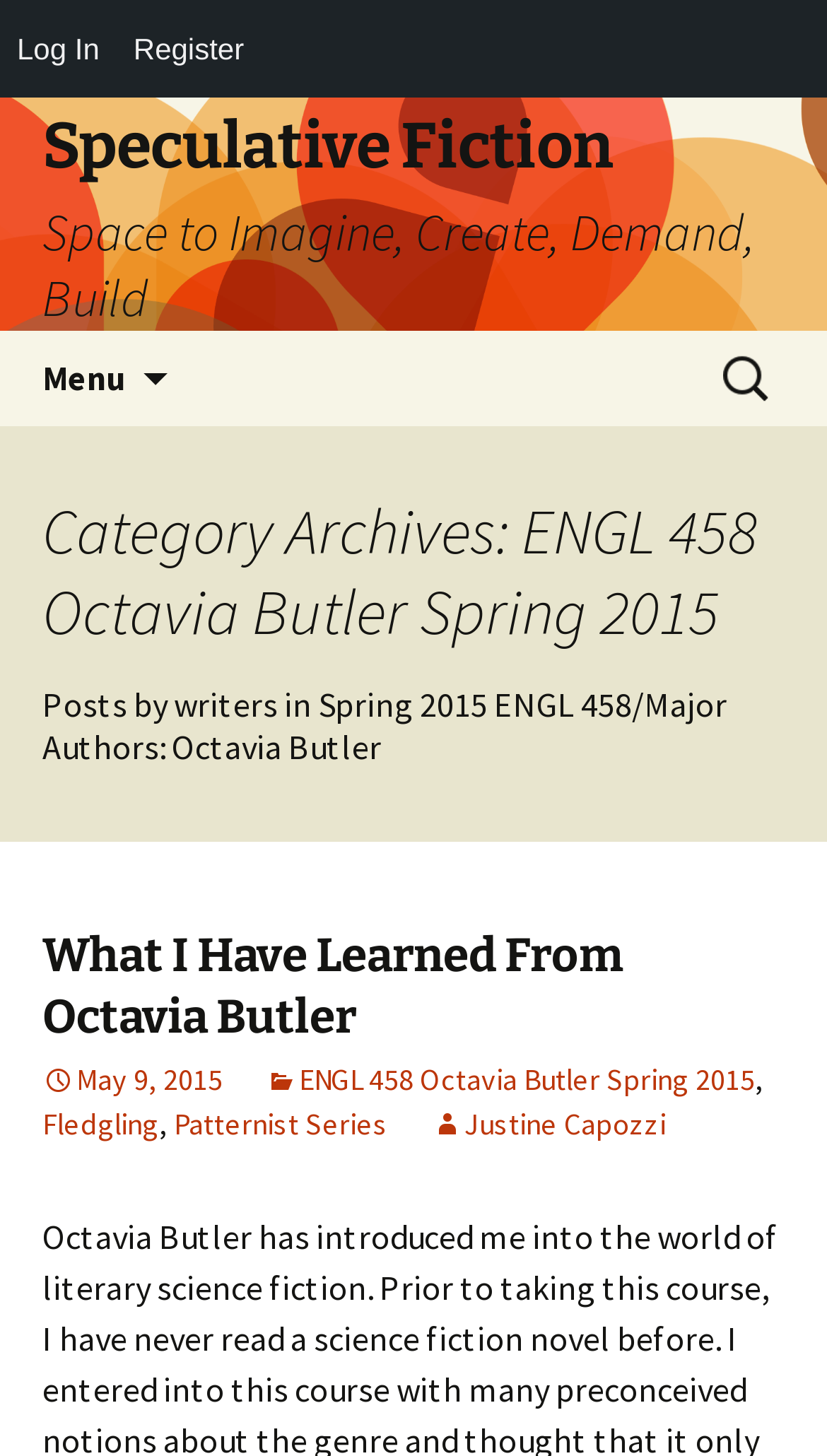Based on the image, provide a detailed and complete answer to the question: 
What is the name of the author of the first post?

I found the name of the author by looking at the link ' Justine Capozzi' which is located at the bottom of the first post.